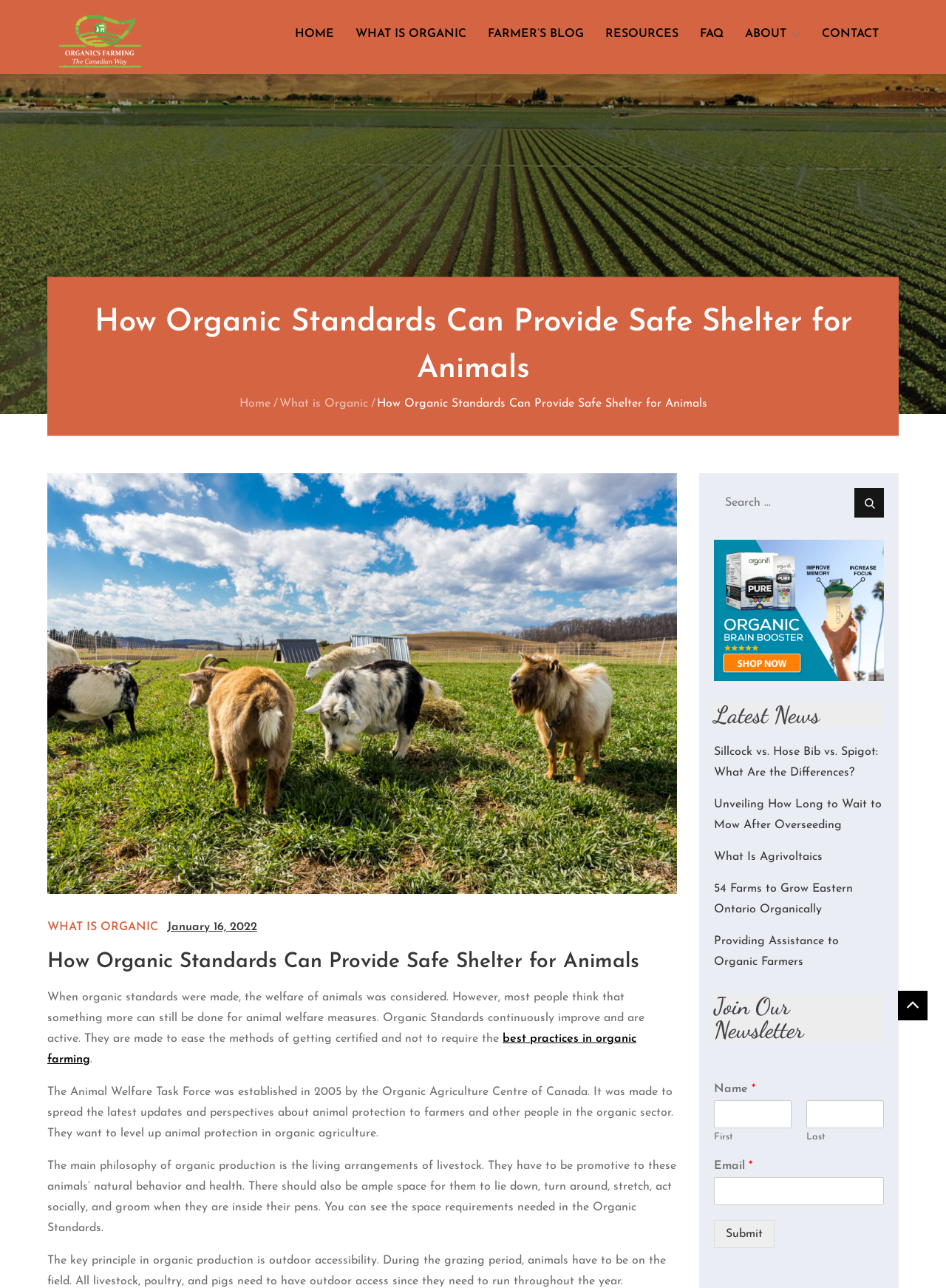Find the bounding box coordinates of the clickable area that will achieve the following instruction: "Search for something".

[0.755, 0.379, 0.934, 0.402]